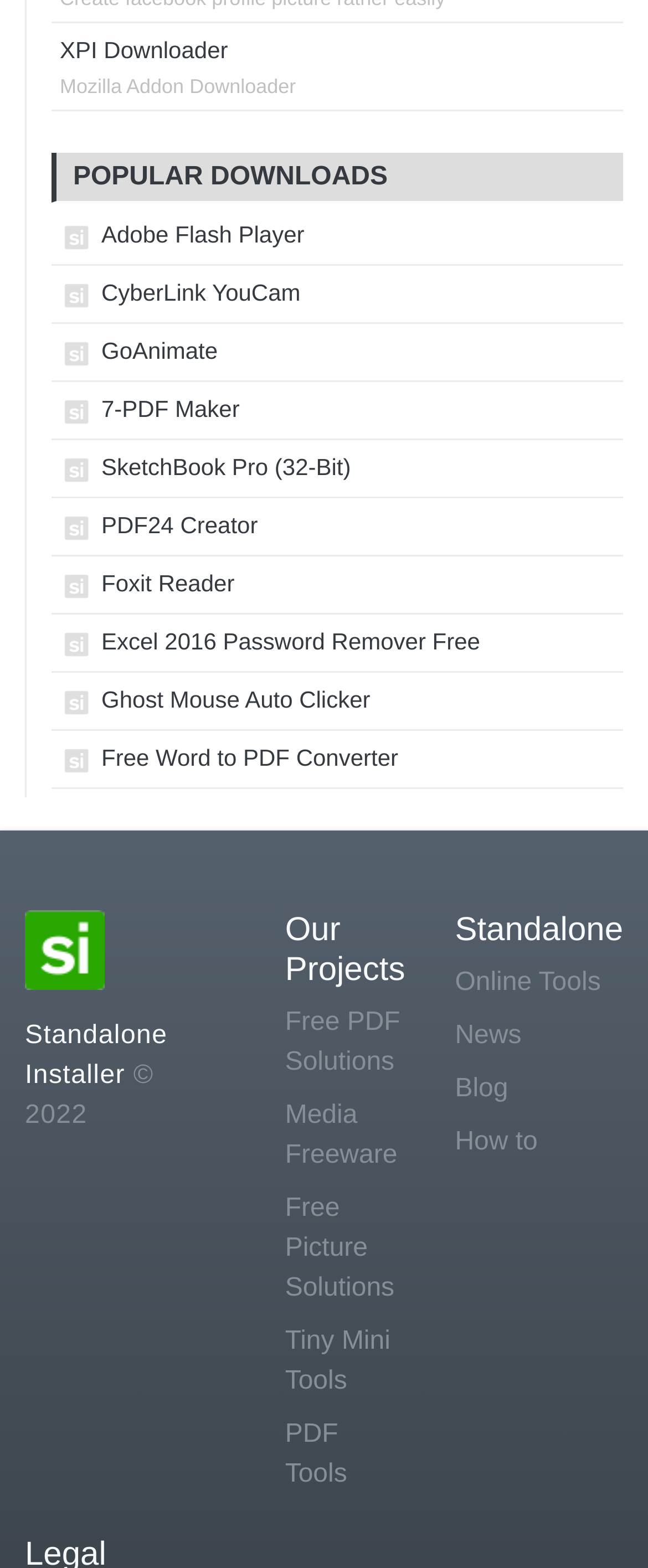Locate the bounding box coordinates of the clickable region to complete the following instruction: "read the blog."

[0.702, 0.683, 0.962, 0.708]